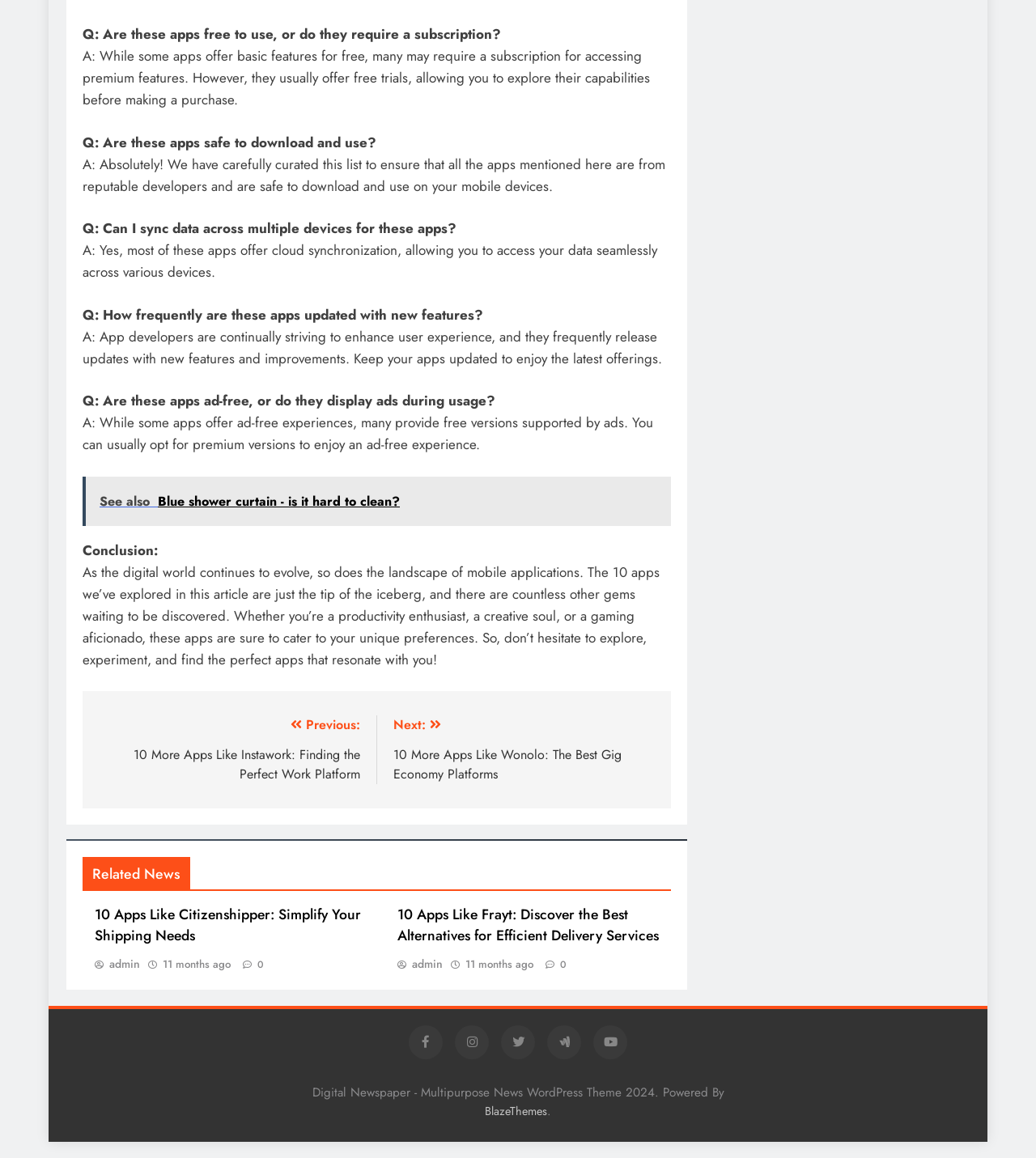How often are these mobile apps updated?
Refer to the image and respond with a one-word or short-phrase answer.

Frequently